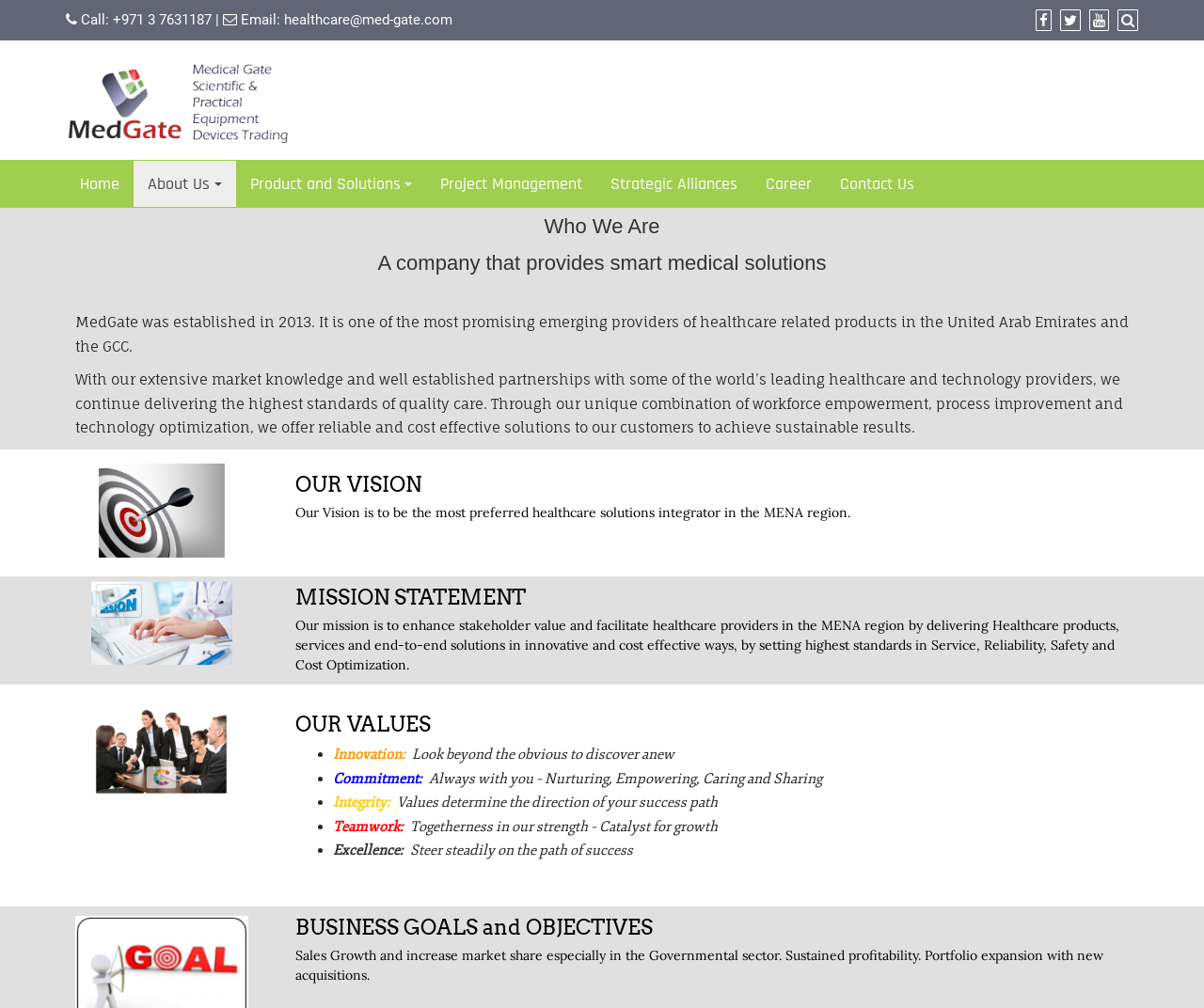What is the goal of Medical Gate in terms of sales?
Please answer the question with as much detail and depth as you can.

I found the goal of Medical Gate in terms of sales by scrolling down to the 'BUSINESS GOALS and OBJECTIVES' section of the webpage. One of the goals listed is 'Sales Growth and increase market share especially in the Governmental sector'.